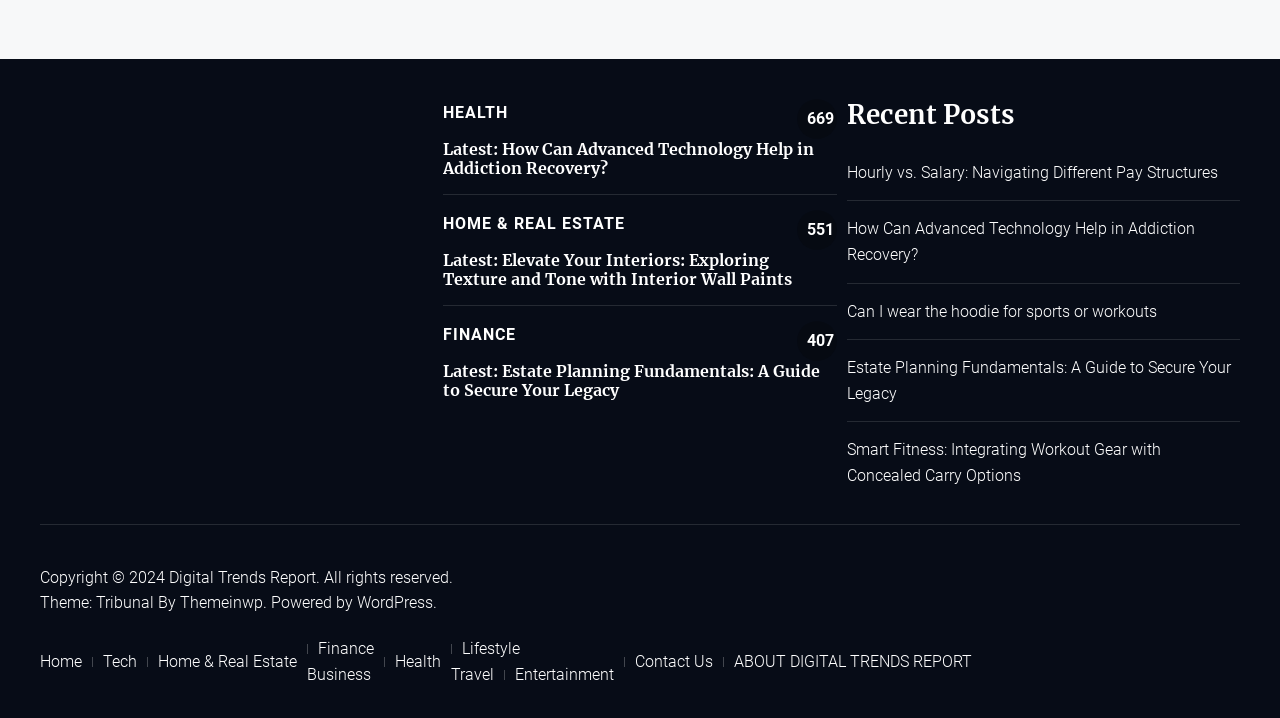Please provide the bounding box coordinates for the UI element as described: "Digital Trends Report.". The coordinates must be four floats between 0 and 1, represented as [left, top, right, bottom].

[0.132, 0.791, 0.253, 0.817]